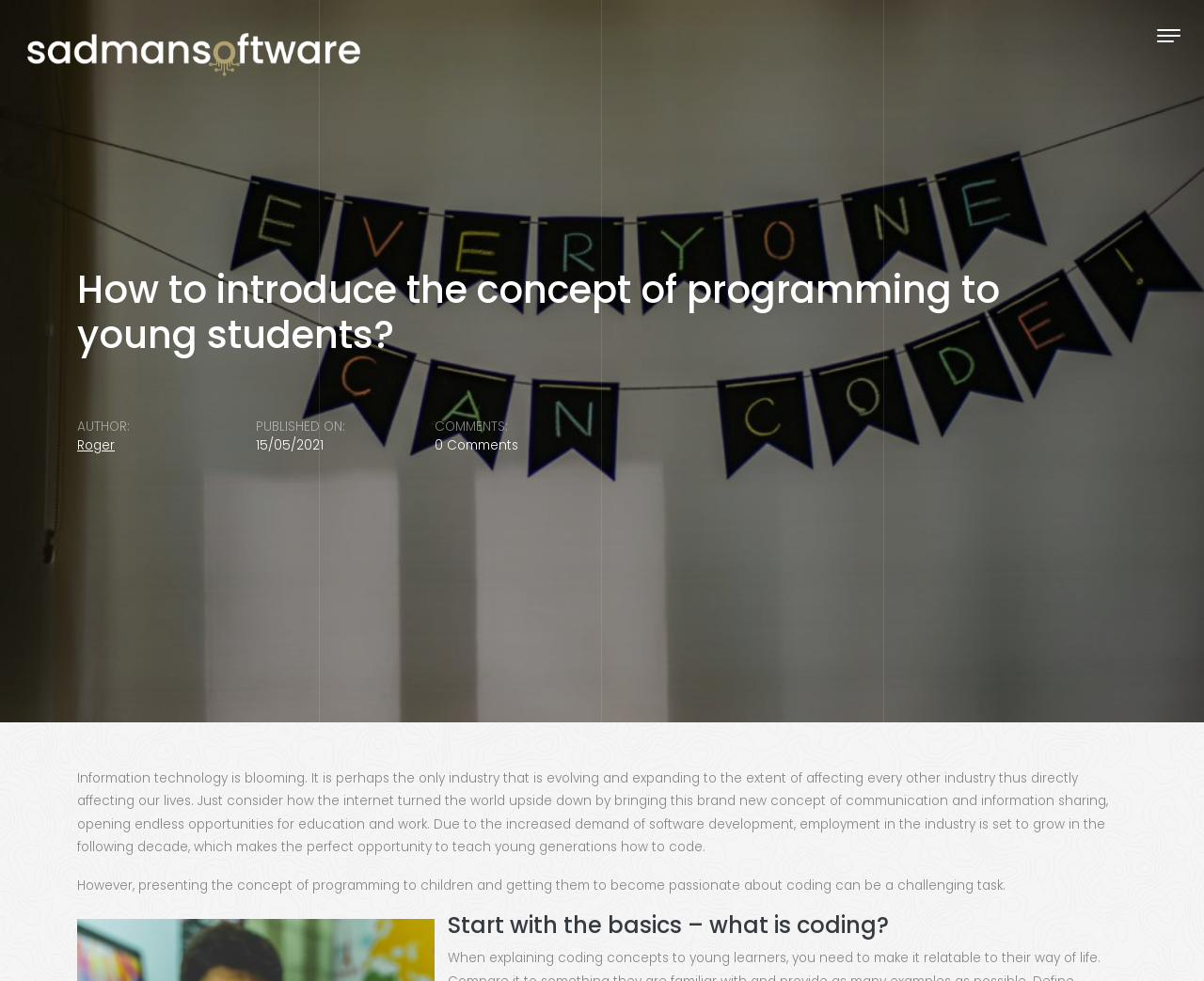Provide a brief response in the form of a single word or phrase:
How many comments does the article have?

0 Comments